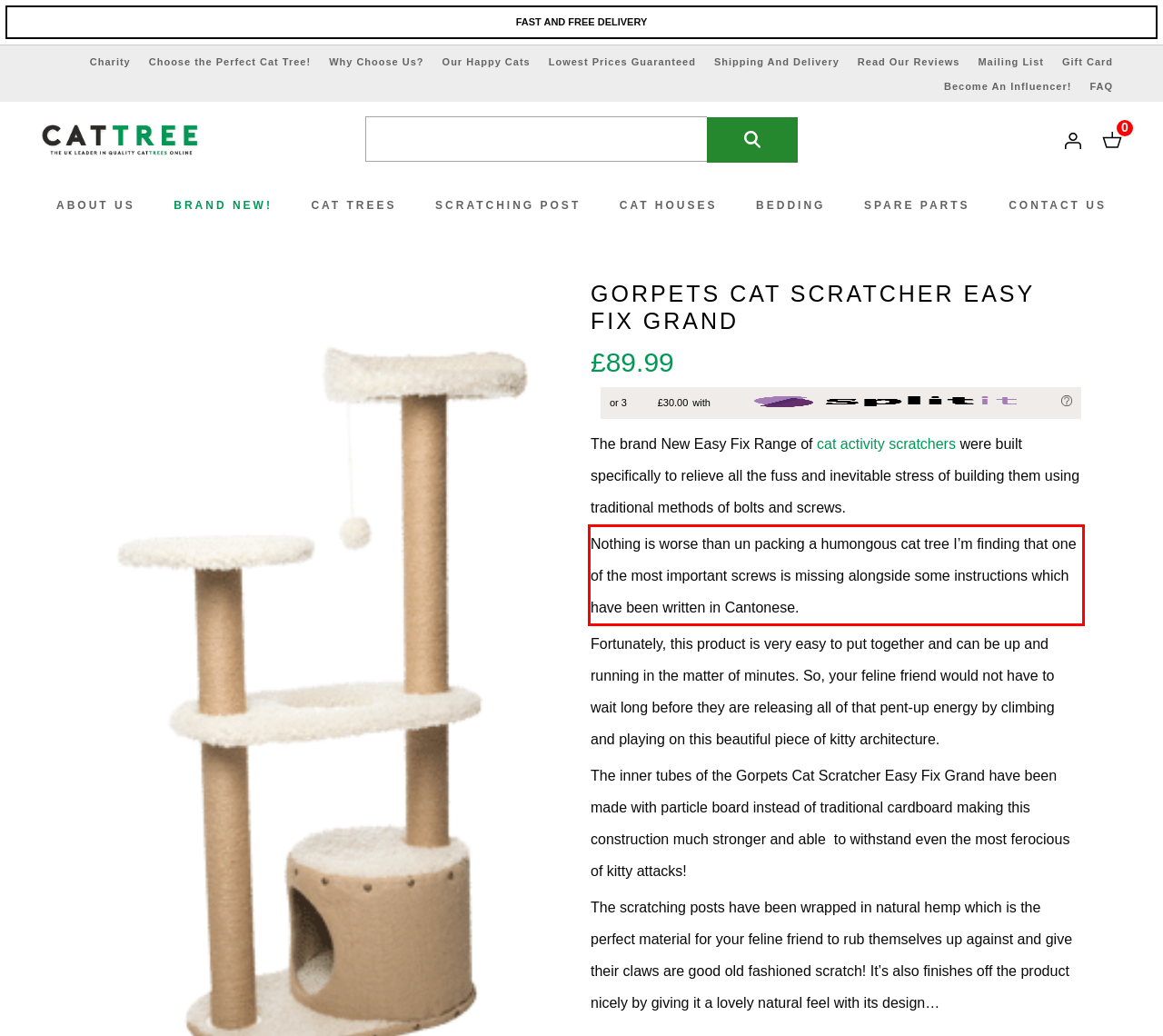By examining the provided screenshot of a webpage, recognize the text within the red bounding box and generate its text content.

Nothing is worse than un packing a humongous cat tree I’m finding that one of the most important screws is missing alongside some instructions which have been written in Cantonese.